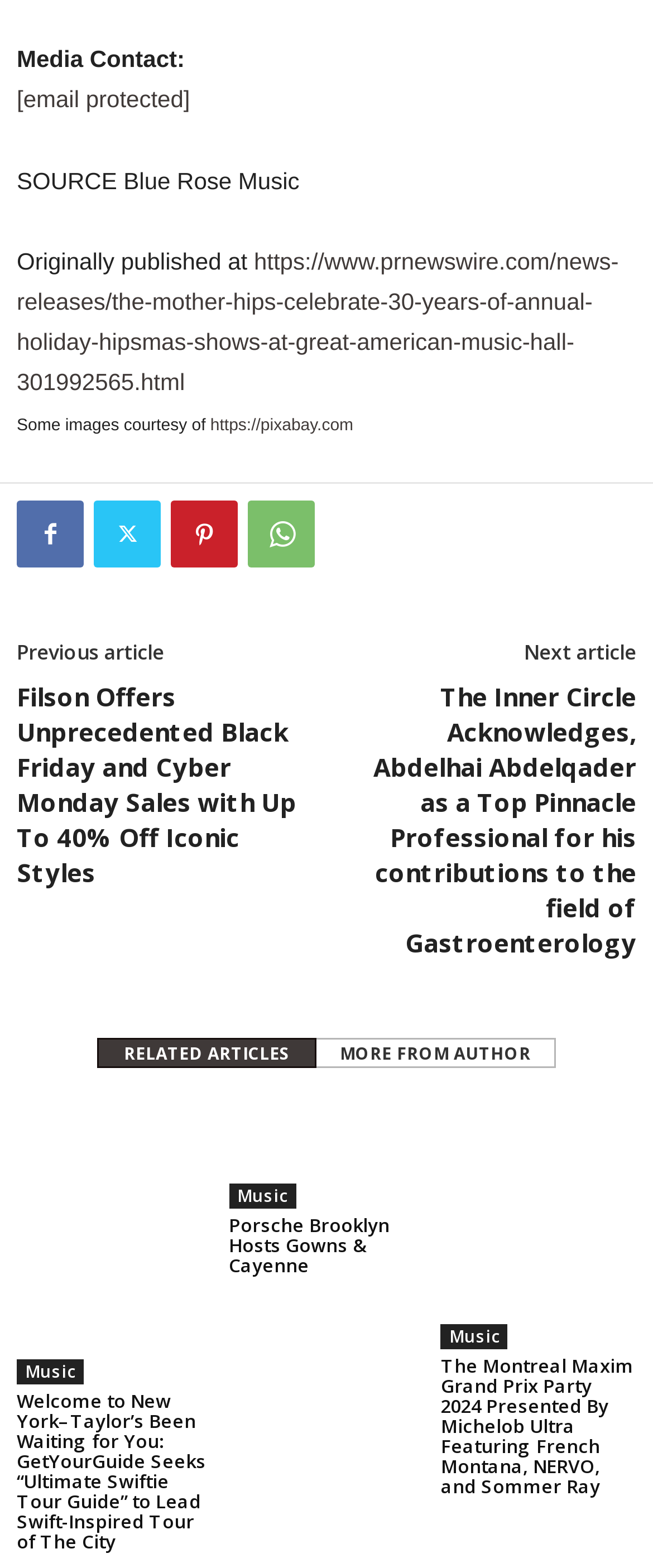Please identify the bounding box coordinates of the area that needs to be clicked to fulfill the following instruction: "Click the email link."

[0.026, 0.055, 0.291, 0.072]